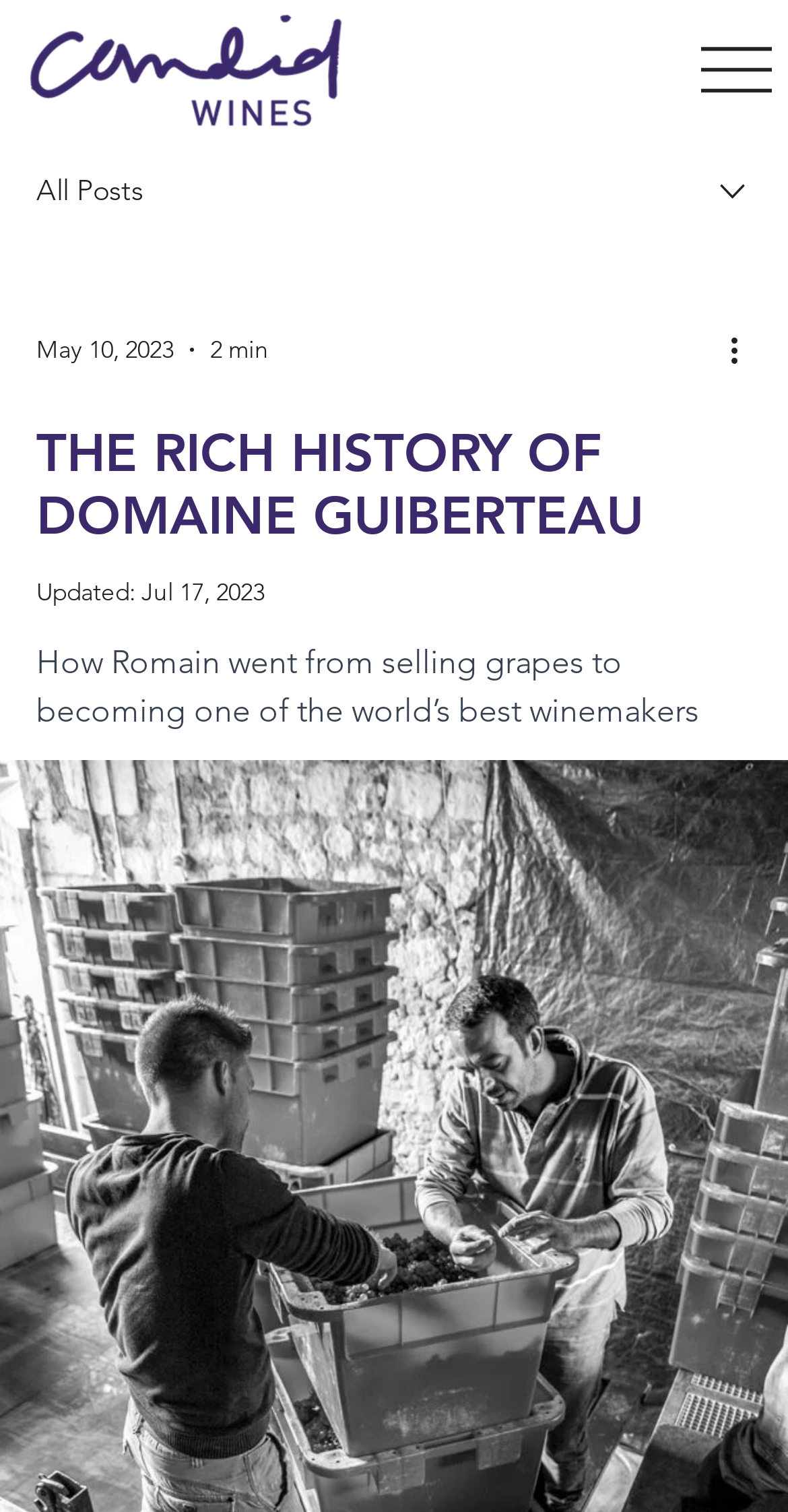Provide the text content of the webpage's main heading.

THE RICH HISTORY OF DOMAINE GUIBERTEAU